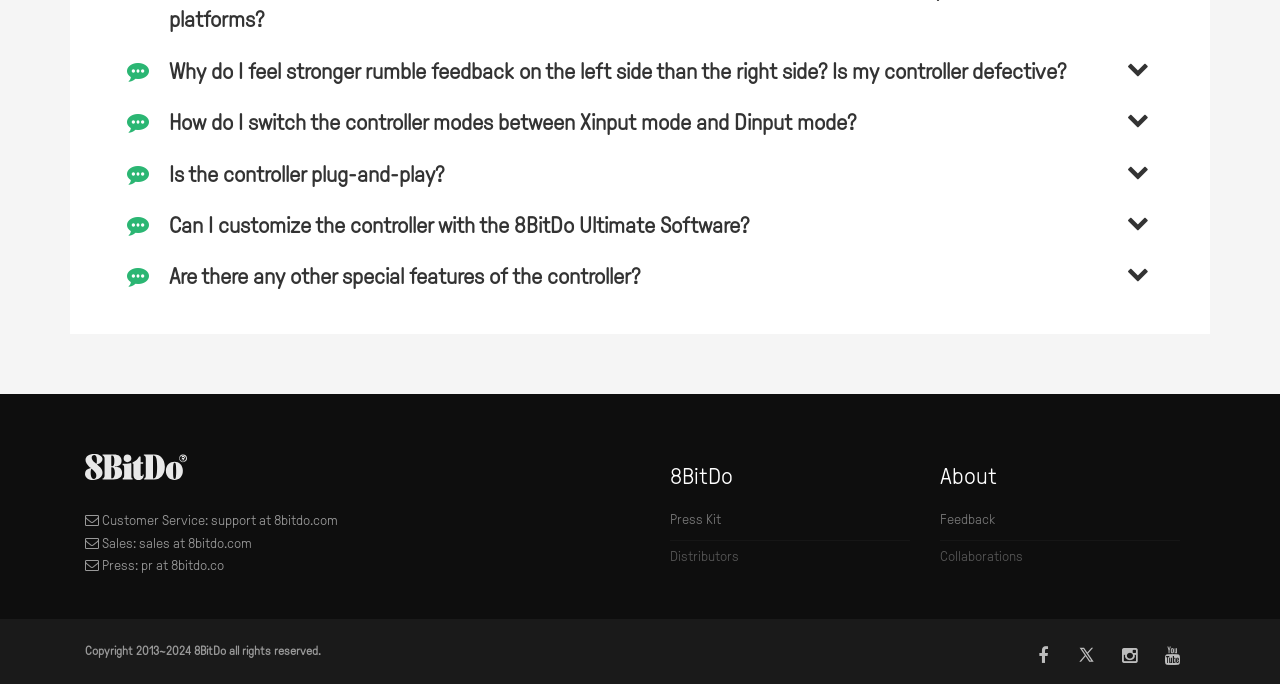Calculate the bounding box coordinates of the UI element given the description: "Feedback".

[0.734, 0.749, 0.777, 0.771]